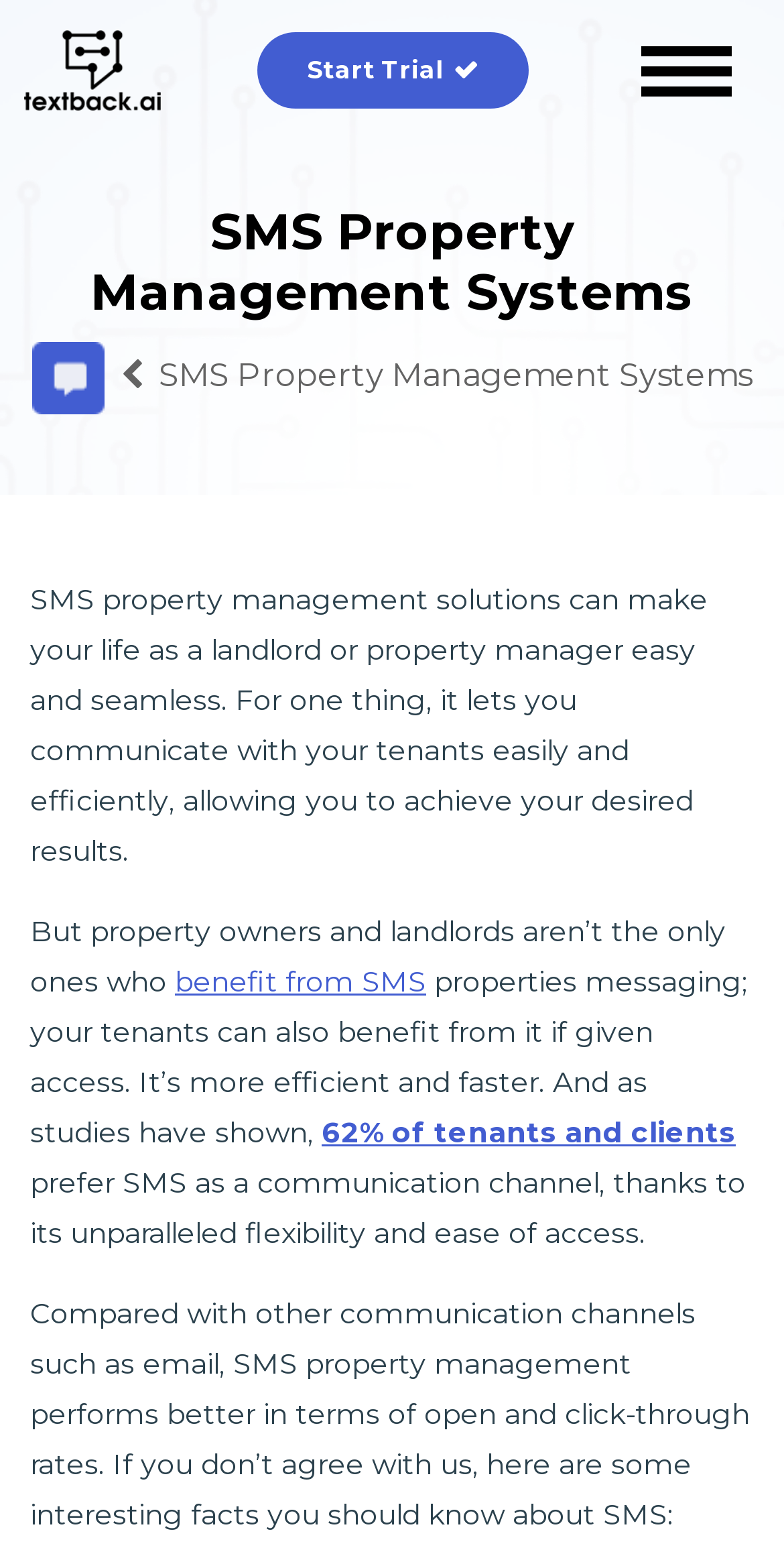Write an exhaustive caption that covers the webpage's main aspects.

The webpage is about SMS property management solutions, highlighting their benefits for landlords, property managers, and tenants. At the top left, there is a logo with the text "Textback" and an image of the same name. Next to it, there is a link to start a trial. On the top right, there is another link with no text.

Below the top section, there is a heading that reads "SMS Property Management Systems". Underneath, there is a brief description of how SMS property management solutions can make life easier for landlords and property managers by facilitating efficient communication with tenants.

The webpage then explains that tenants can also benefit from SMS property management if given access, as it is more efficient and faster. It cites a study that shows 62% of tenants and clients prefer SMS as a communication channel due to its flexibility and ease of access.

Further down, the webpage compares SMS property management with other communication channels, such as email, highlighting its better performance in terms of open and click-through rates. It then invites readers to learn more about interesting facts related to SMS.